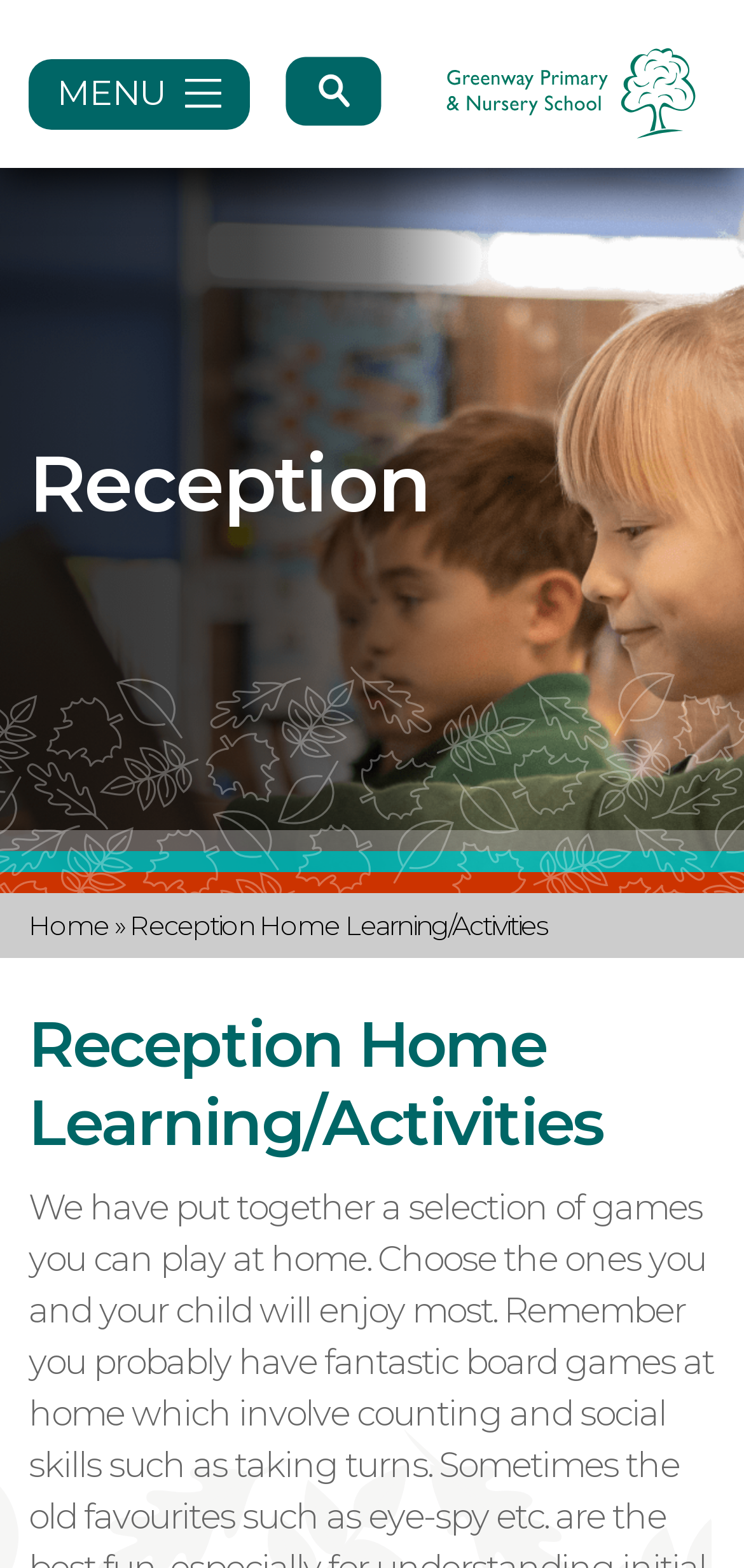What is the text on the top-left button?
Look at the image and respond with a one-word or short phrase answer.

MENU